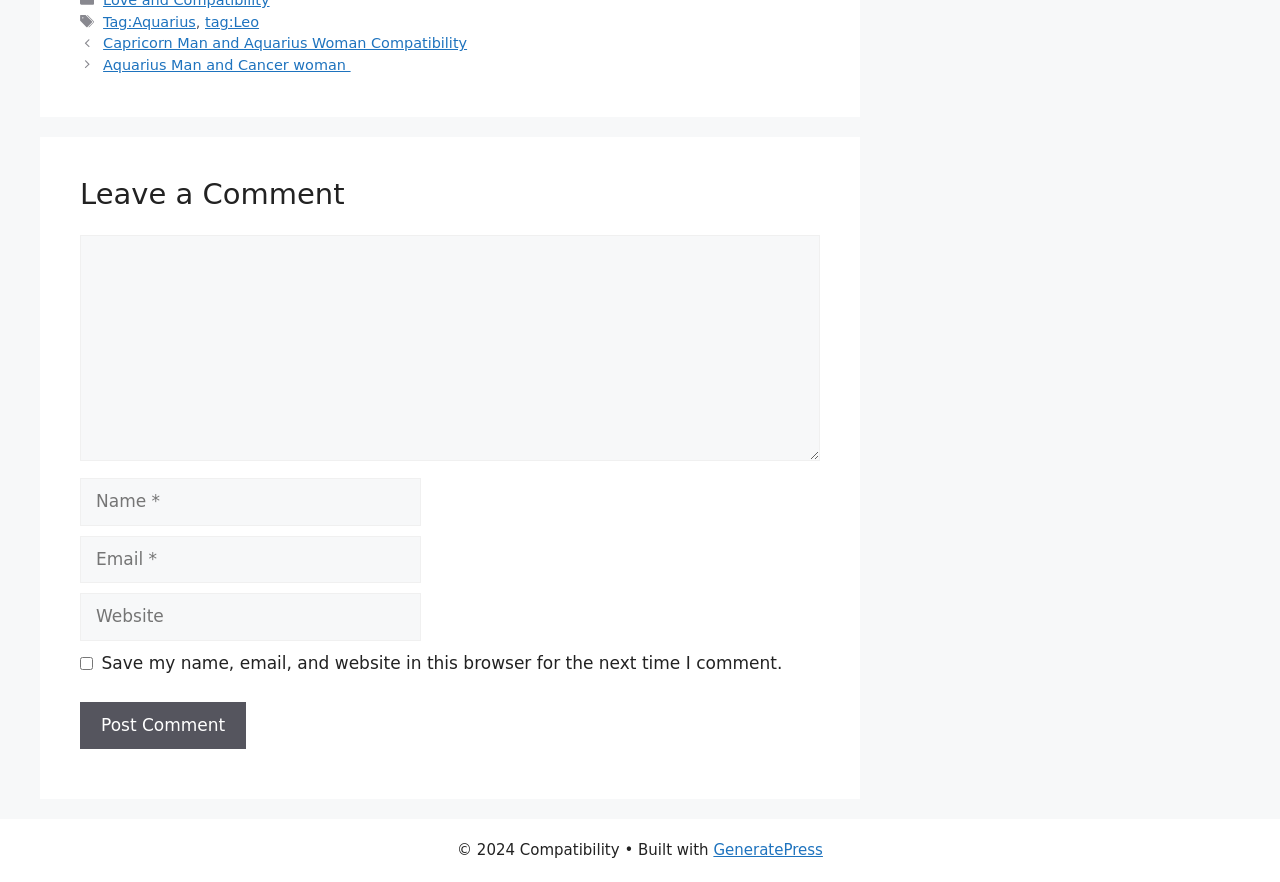Find the bounding box coordinates for the area that should be clicked to accomplish the instruction: "Click on the 'Post Comment' button".

[0.062, 0.795, 0.192, 0.849]